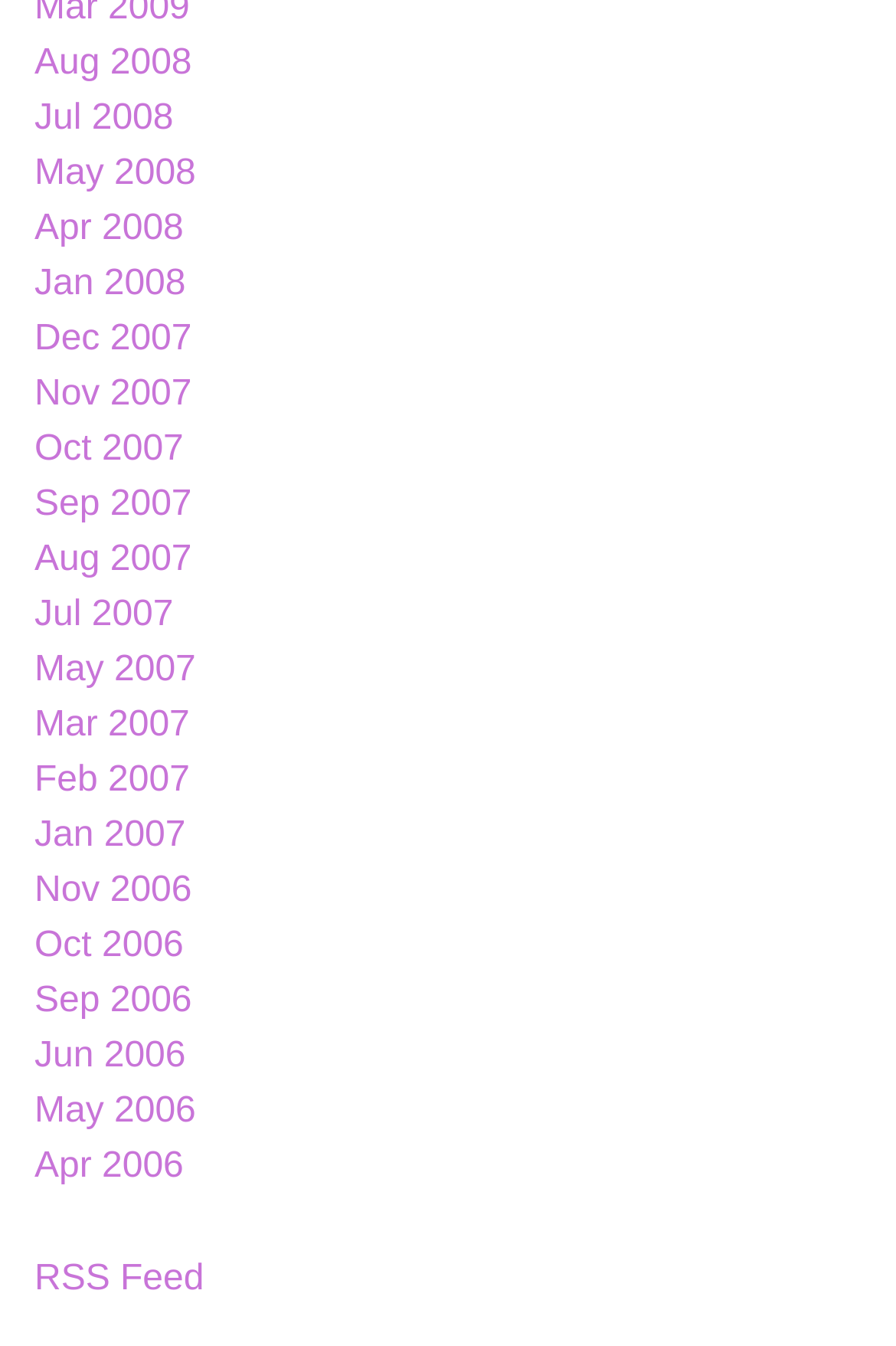Bounding box coordinates are given in the format (top-left x, top-left y, bottom-right x, bottom-right y). All values should be floating point numbers between 0 and 1. Provide the bounding box coordinate for the UI element described as: Nov 2007

[0.038, 0.274, 0.962, 0.315]